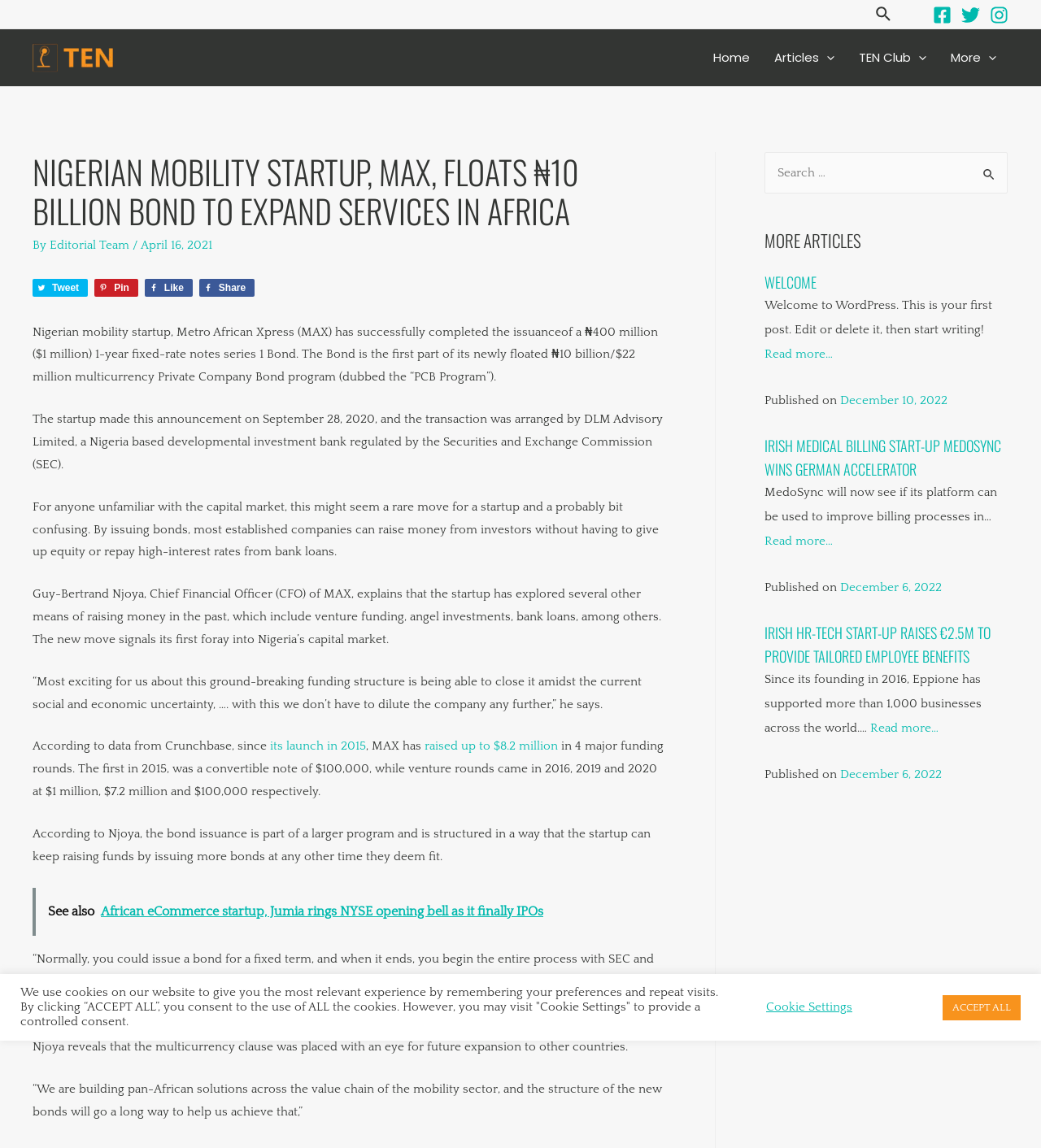Determine the bounding box coordinates of the clickable area required to perform the following instruction: "Read more about Irish medical billing start-up Medosync". The coordinates should be represented as four float numbers between 0 and 1: [left, top, right, bottom].

[0.734, 0.379, 0.962, 0.418]